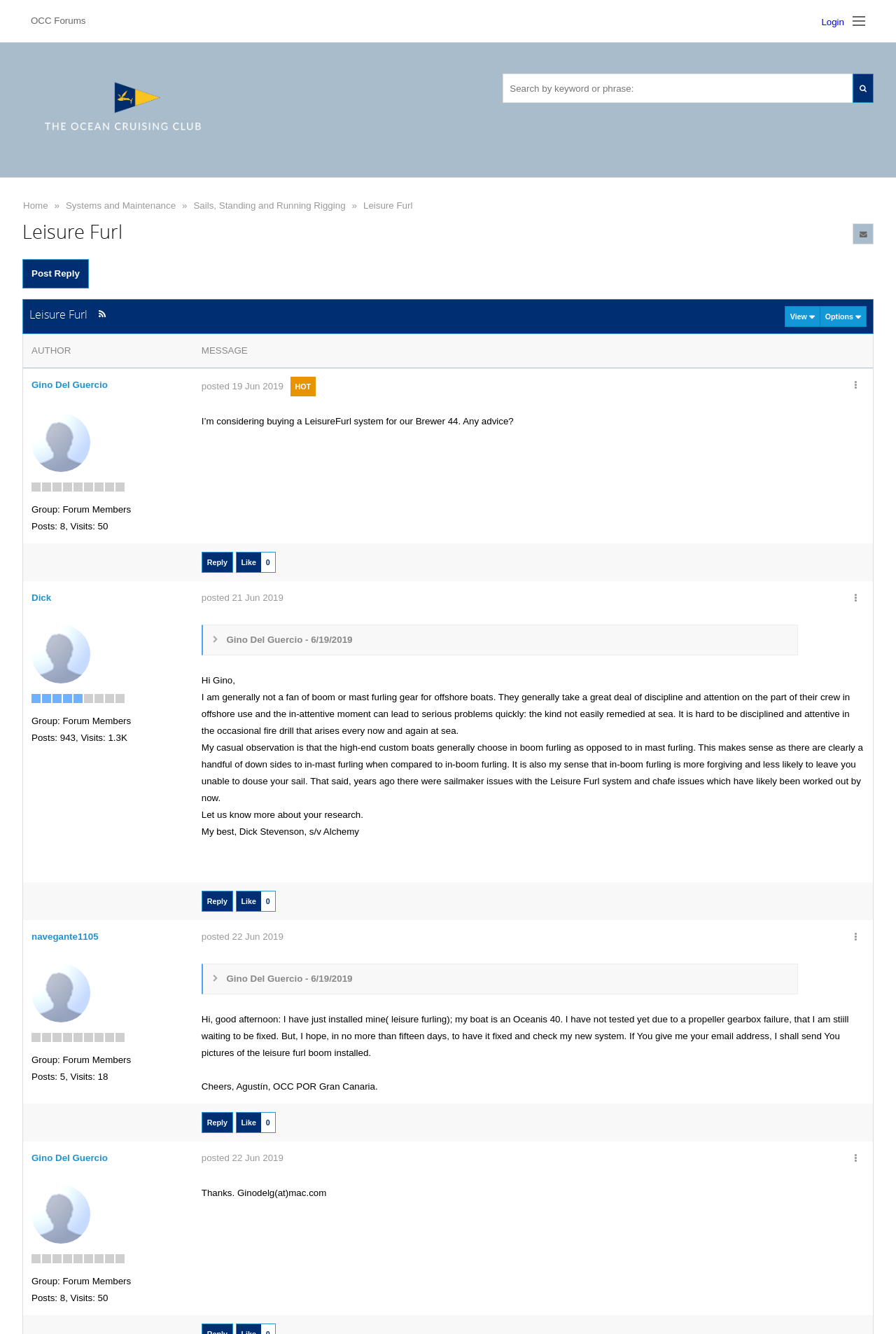Identify the bounding box coordinates of the clickable region required to complete the instruction: "View the topic posted by Gino Del Guercio". The coordinates should be given as four float numbers within the range of 0 and 1, i.e., [left, top, right, bottom].

[0.026, 0.25, 0.974, 0.276]